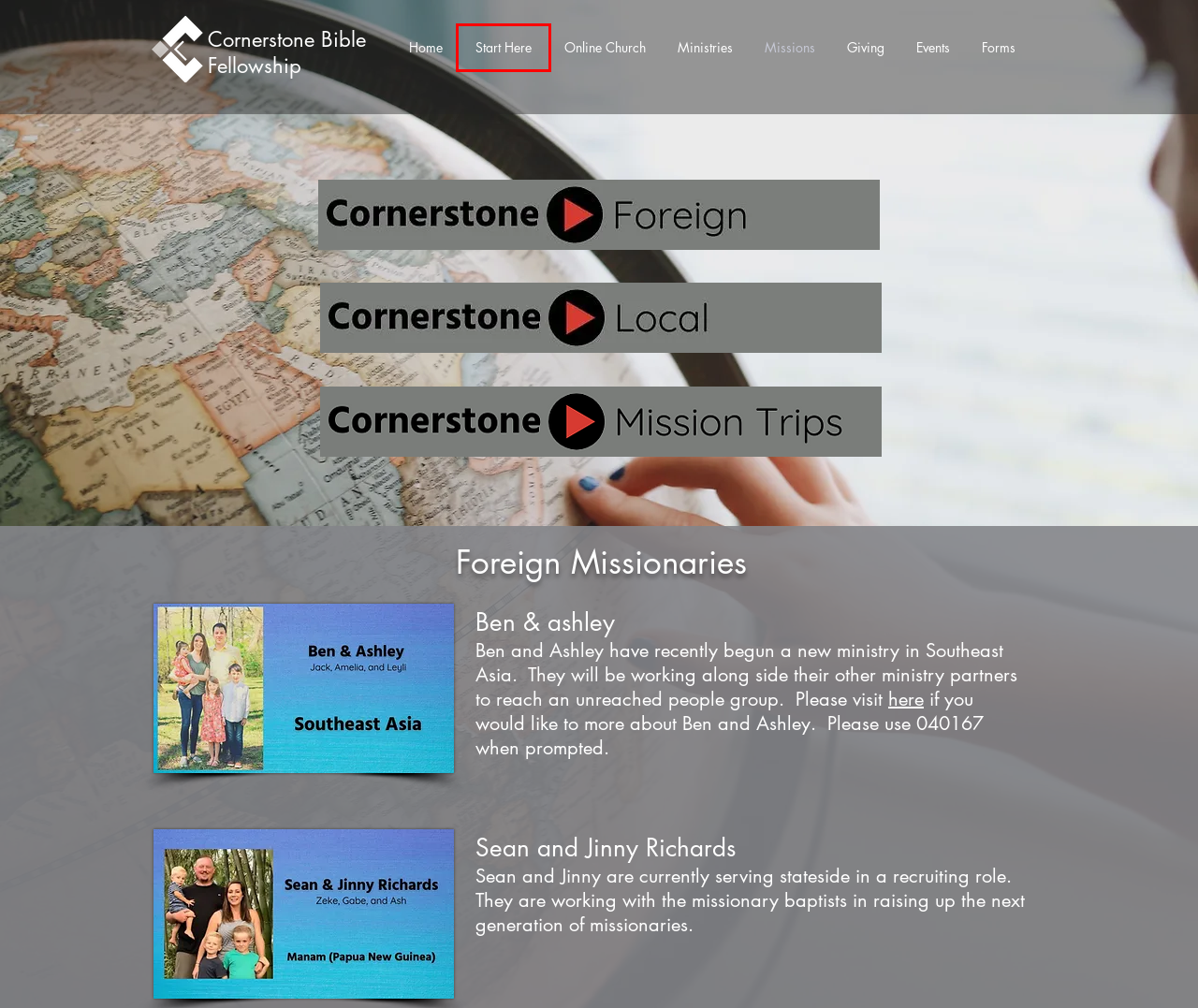You are provided with a screenshot of a webpage containing a red rectangle bounding box. Identify the webpage description that best matches the new webpage after the element in the bounding box is clicked. Here are the potential descriptions:
A. Epistle
B. Cross Cultural Ministry | Donate to Missionaries | SIM USA
C. Events | Mysite
D. Forms | Mysite
E. Start Here | Mysite
F. Bible Based | Cornerstone Bible Fellowship | Church in Sherwood AR
G. Make a Donation
H. Connect with Cornerstone Bible Fellowship Online | Mysite

E